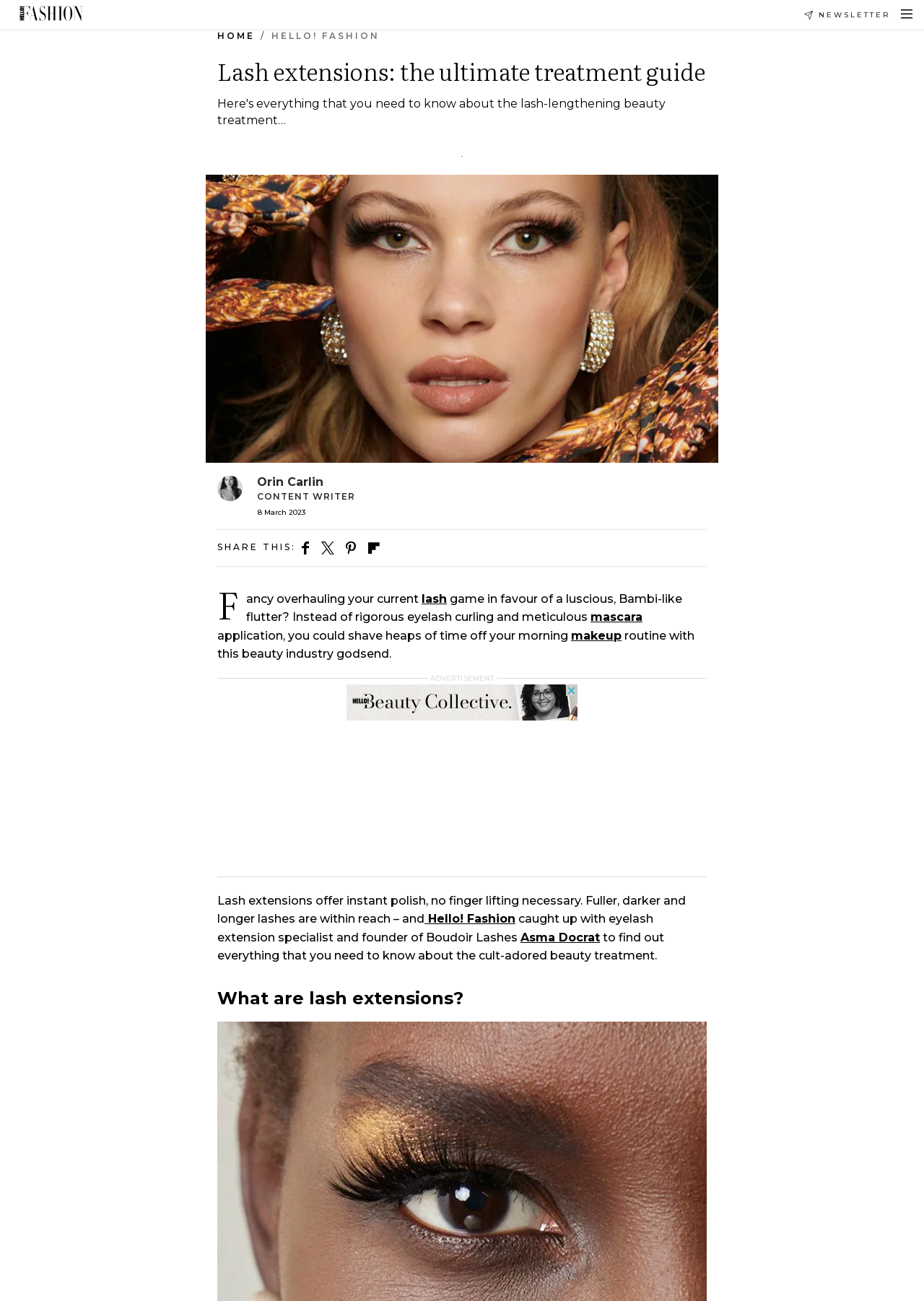Please provide a one-word or phrase answer to the question: 
Who is the author of this article?

Orin Carlin